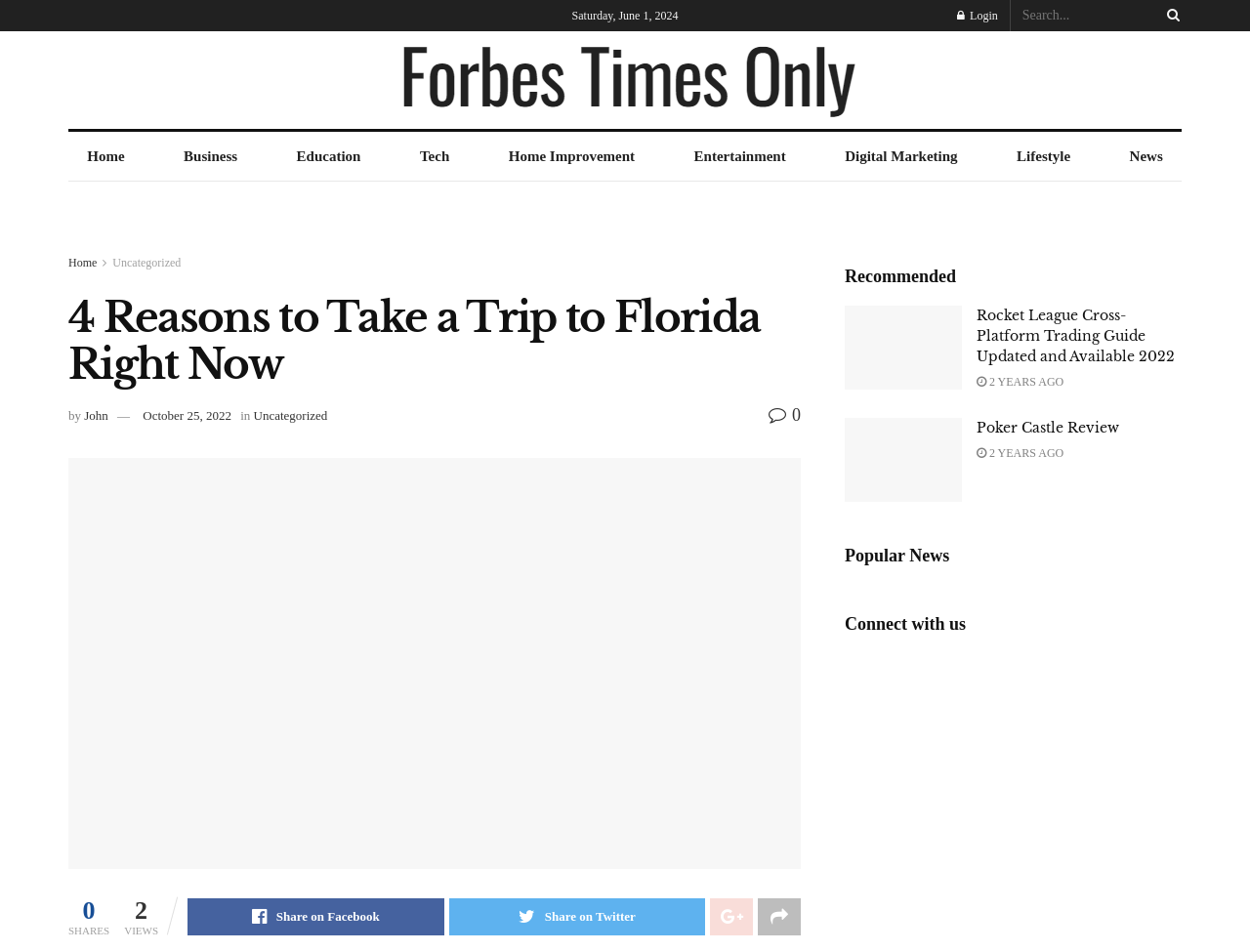Identify the bounding box for the described UI element: "Uncategorized".

[0.09, 0.269, 0.145, 0.283]